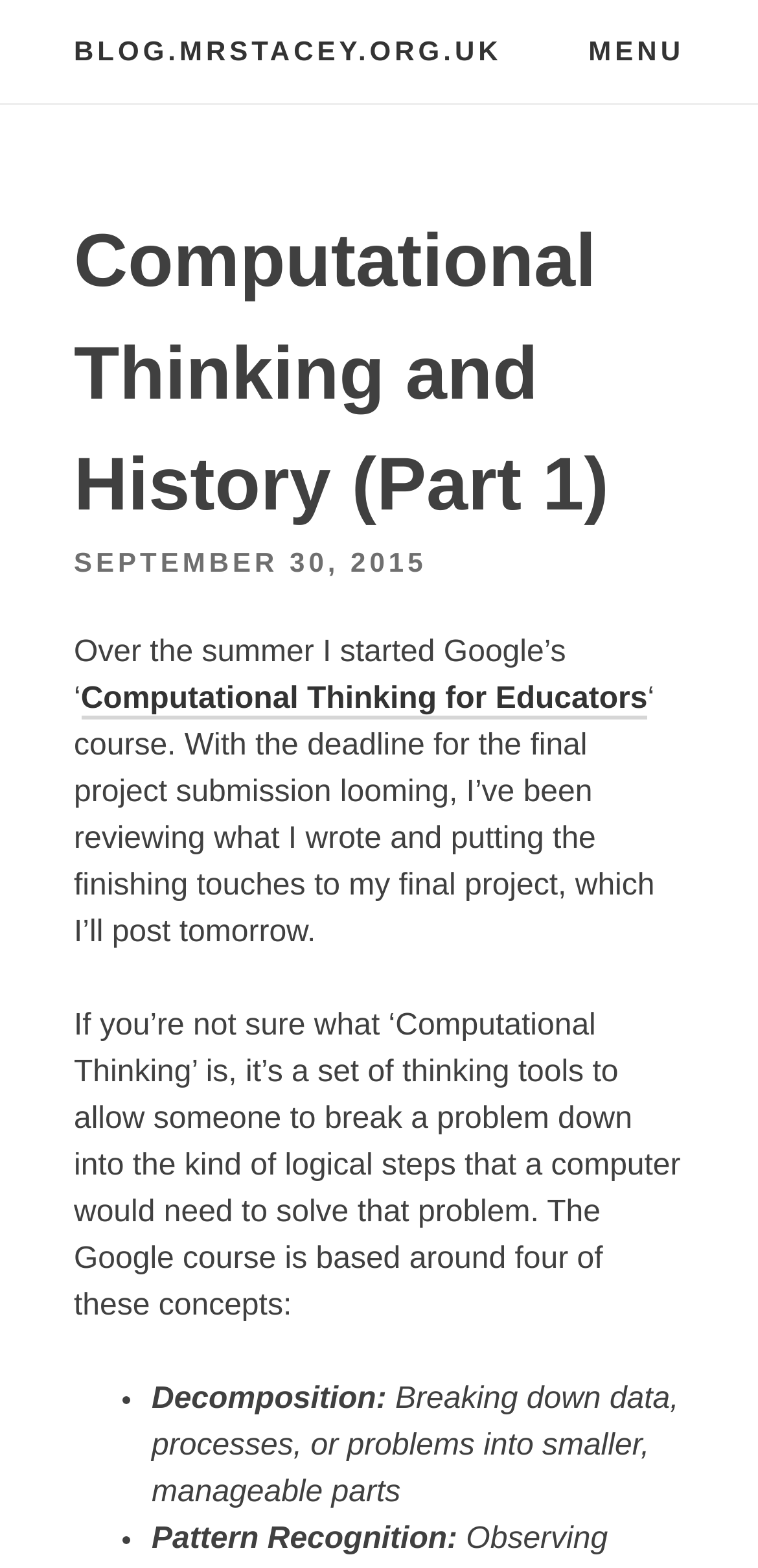Deliver a detailed narrative of the webpage's visual and textual elements.

The webpage is a blog post titled "Computational Thinking and History (Part 1)" on the website blog.mrstacey.org.uk. At the top left, there is a link to the website's homepage, "BLOG.MRSTACEY.ORG.UK". Next to it, on the top right, is a button labeled "MENU" that controls the primary menu.

Below the top section, there is a header area that spans almost the entire width of the page. Within this header, the title "Computational Thinking and History (Part 1)" is prominently displayed. Below the title, there is a timestamp indicating that the post was published on September 30, 2015.

The main content of the blog post starts with a brief introduction, followed by a link to "Computational Thinking for Educators" and a paragraph of text discussing the concept of computational thinking. The text explains that computational thinking is a set of tools to break down problems into logical steps that a computer can solve.

The page then lists four concepts related to computational thinking, each marked with a bullet point. The first concept is "Decomposition", which is defined as breaking down data, processes, or problems into smaller, manageable parts. The second concept is "Pattern Recognition", which is not fully defined on this part of the page.